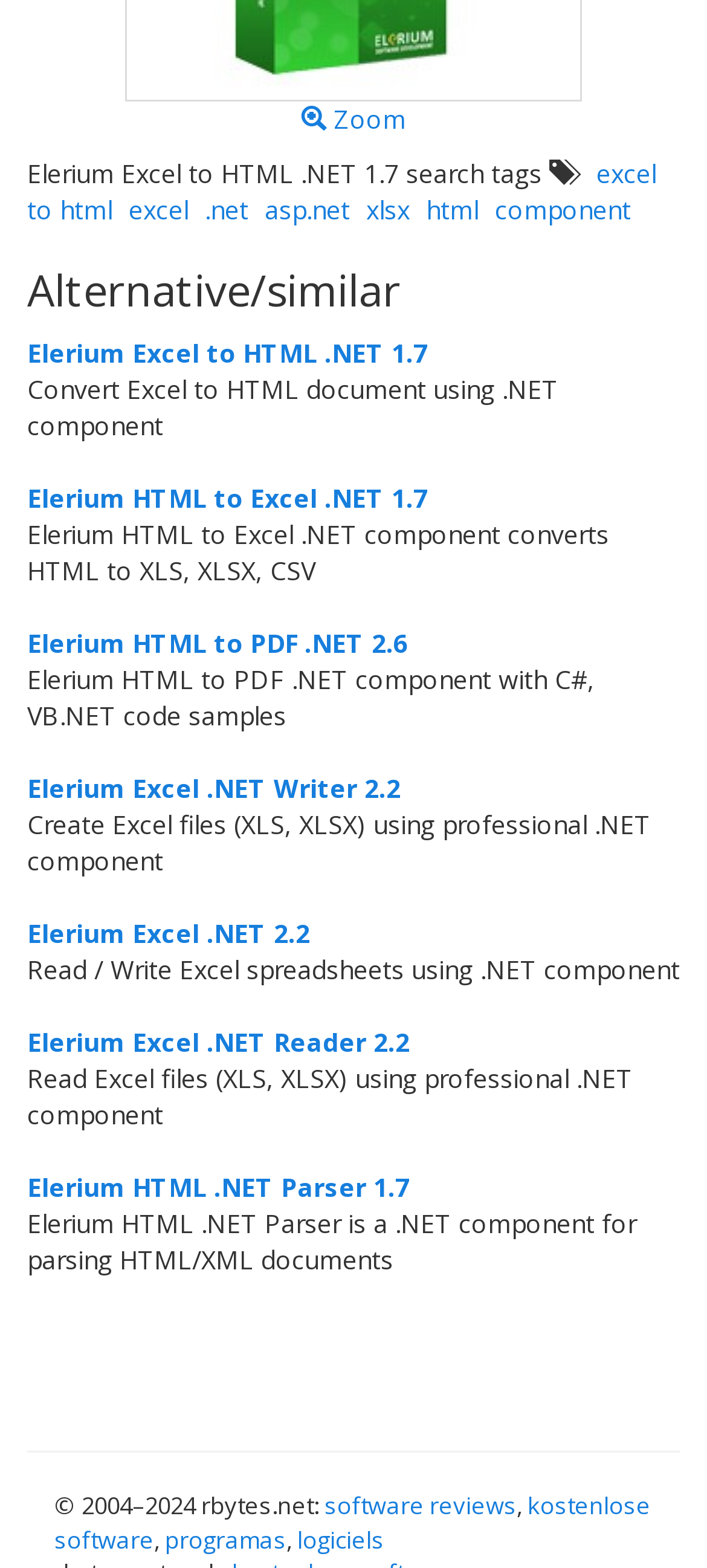Can you show the bounding box coordinates of the region to click on to complete the task described in the instruction: "learn about Elerium Excel.NET Writer 2.2"?

[0.038, 0.492, 0.567, 0.514]